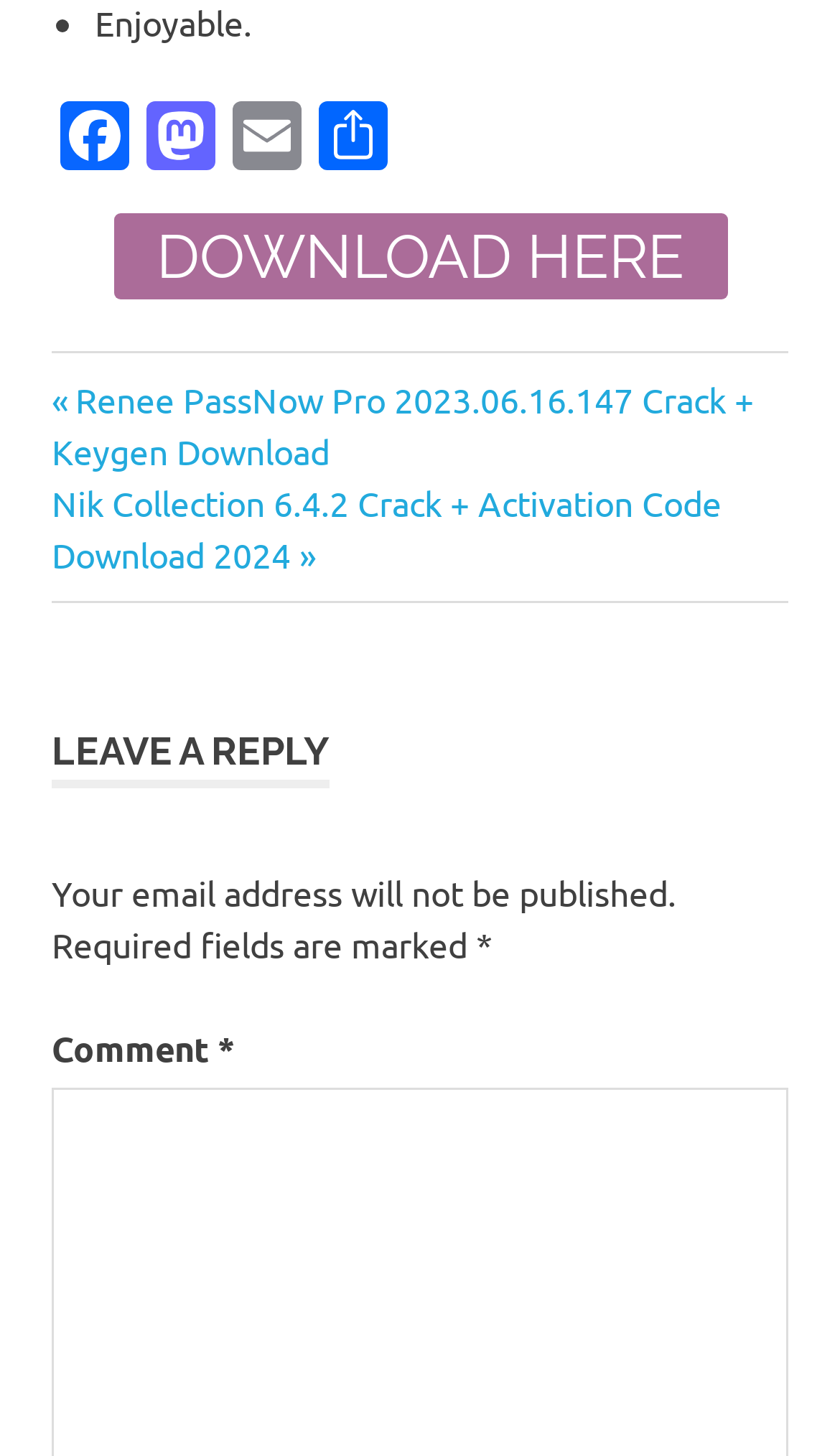Predict the bounding box of the UI element that fits this description: "file viewer plus for xp".

[0.062, 0.578, 0.208, 0.713]